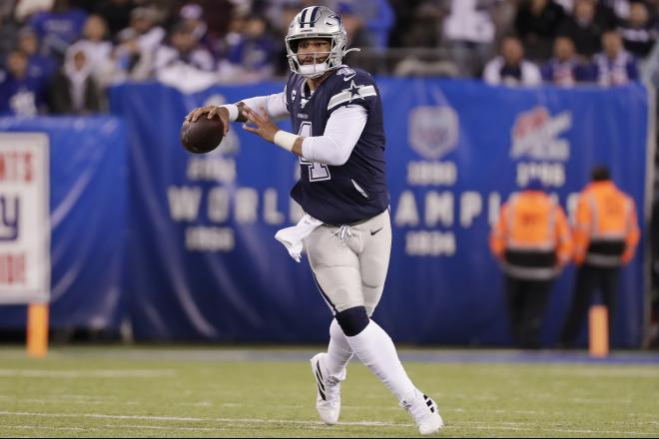What is the quarterback's uniform color?
Please provide a comprehensive answer based on the visual information in the image.

The quarterback's uniform color can be determined by examining the description of the image, which states that the quarterback is wearing a 'navy and white Dallas Cowboys uniform'. This information is provided in the first sentence of the caption.